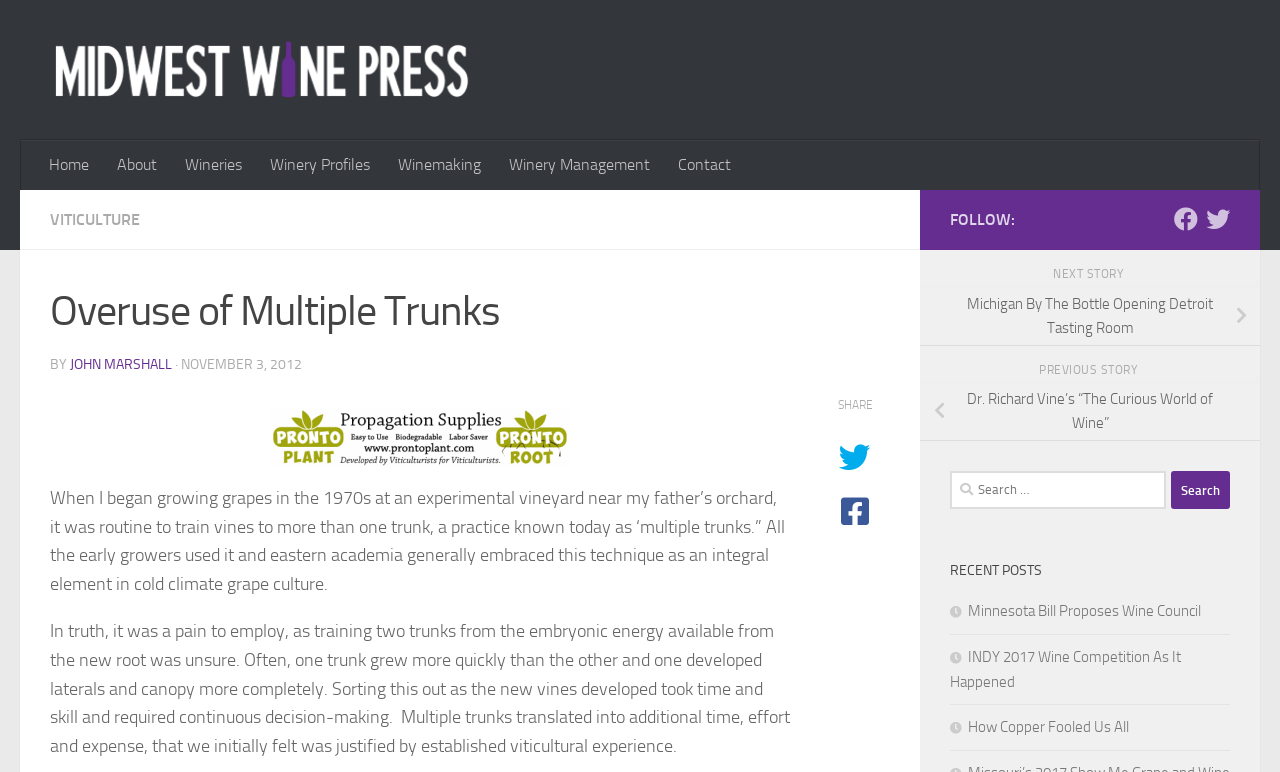How many social media platforms can you follow the website on?
Using the image, respond with a single word or phrase.

2